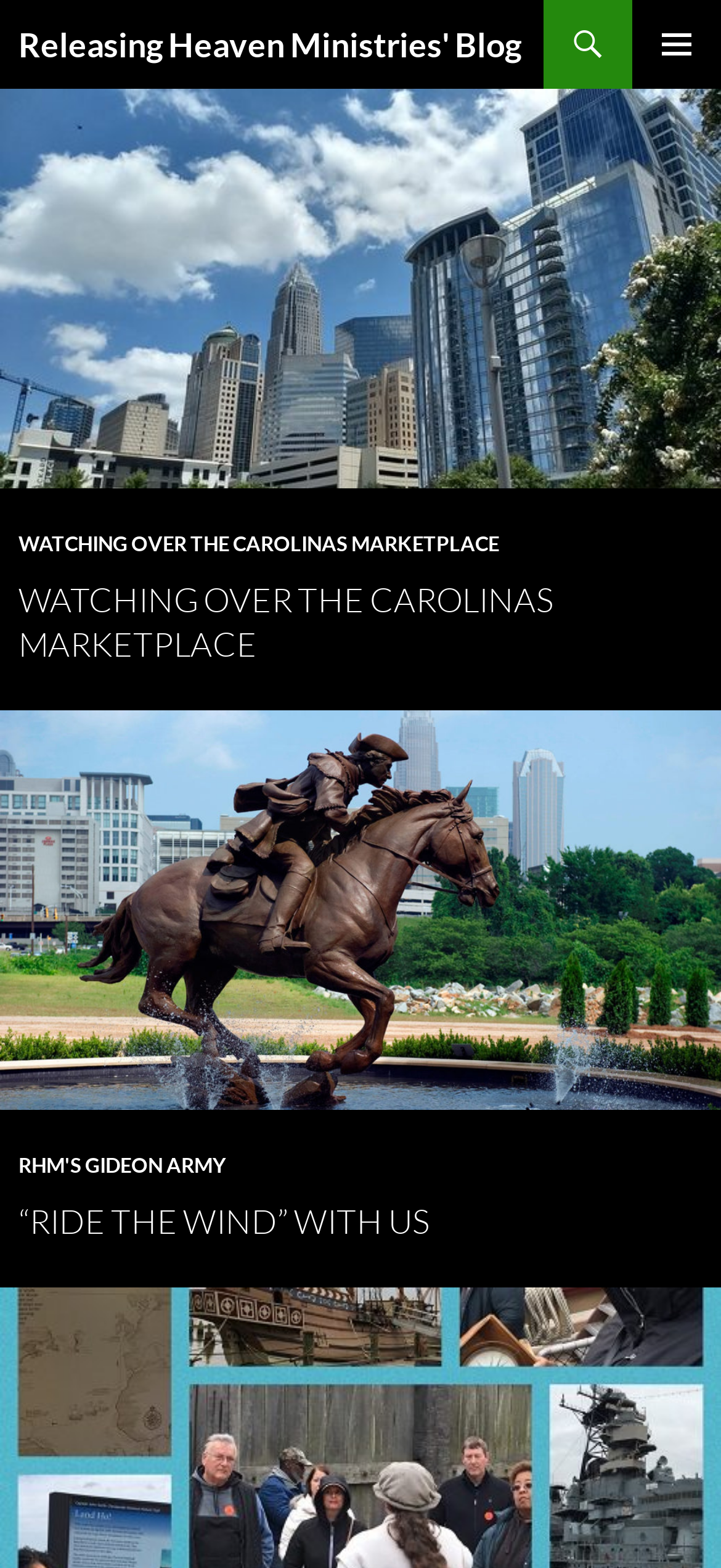Extract the text of the main heading from the webpage.

Releasing Heaven Ministries' Blog